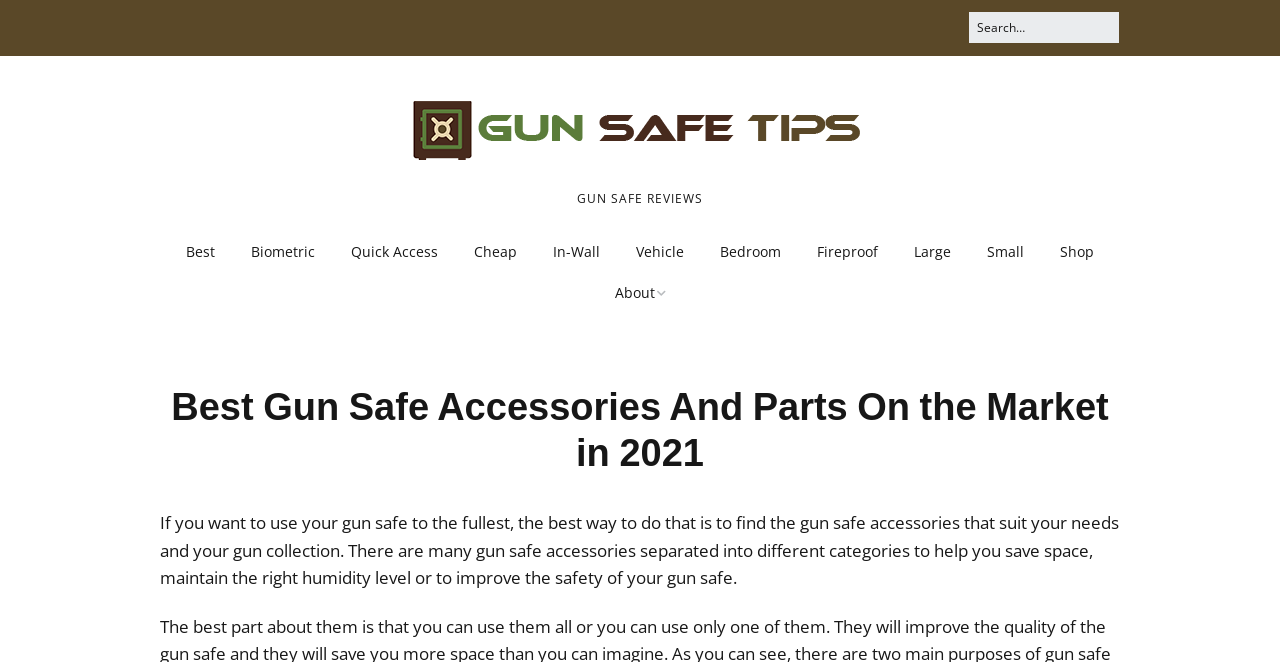What is the focus of the webpage's content?
Please ensure your answer is as detailed and informative as possible.

The webpage's content is focused on providing information about gun safe accessories and parts, including their types, categories, and benefits, with the goal of helping users find the right accessories for their needs.